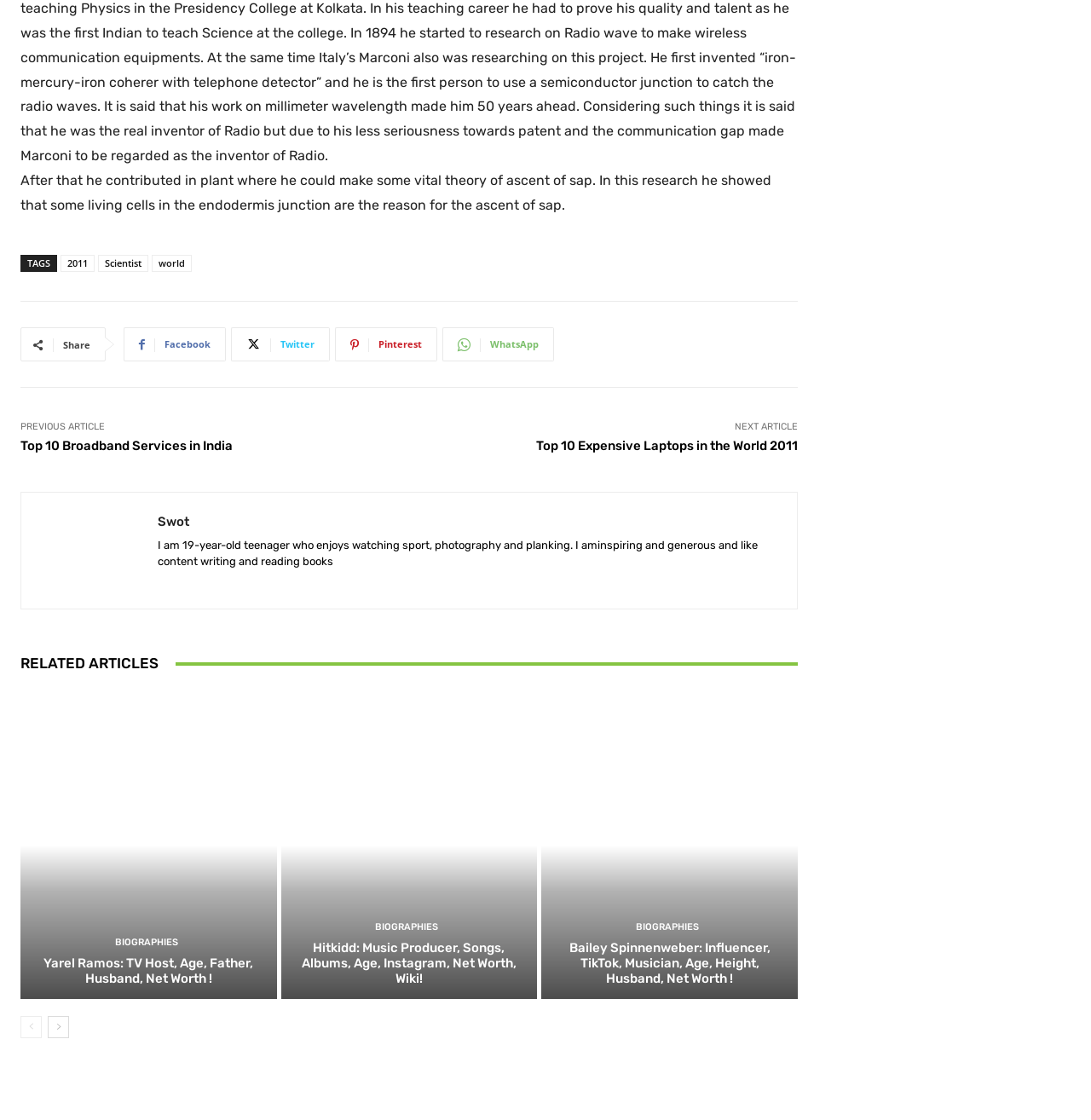Using the details from the image, please elaborate on the following question: What is the author's age?

The author's age can be found in the StaticText element that describes the author, which mentions that the author is a 19-year-old teenager.